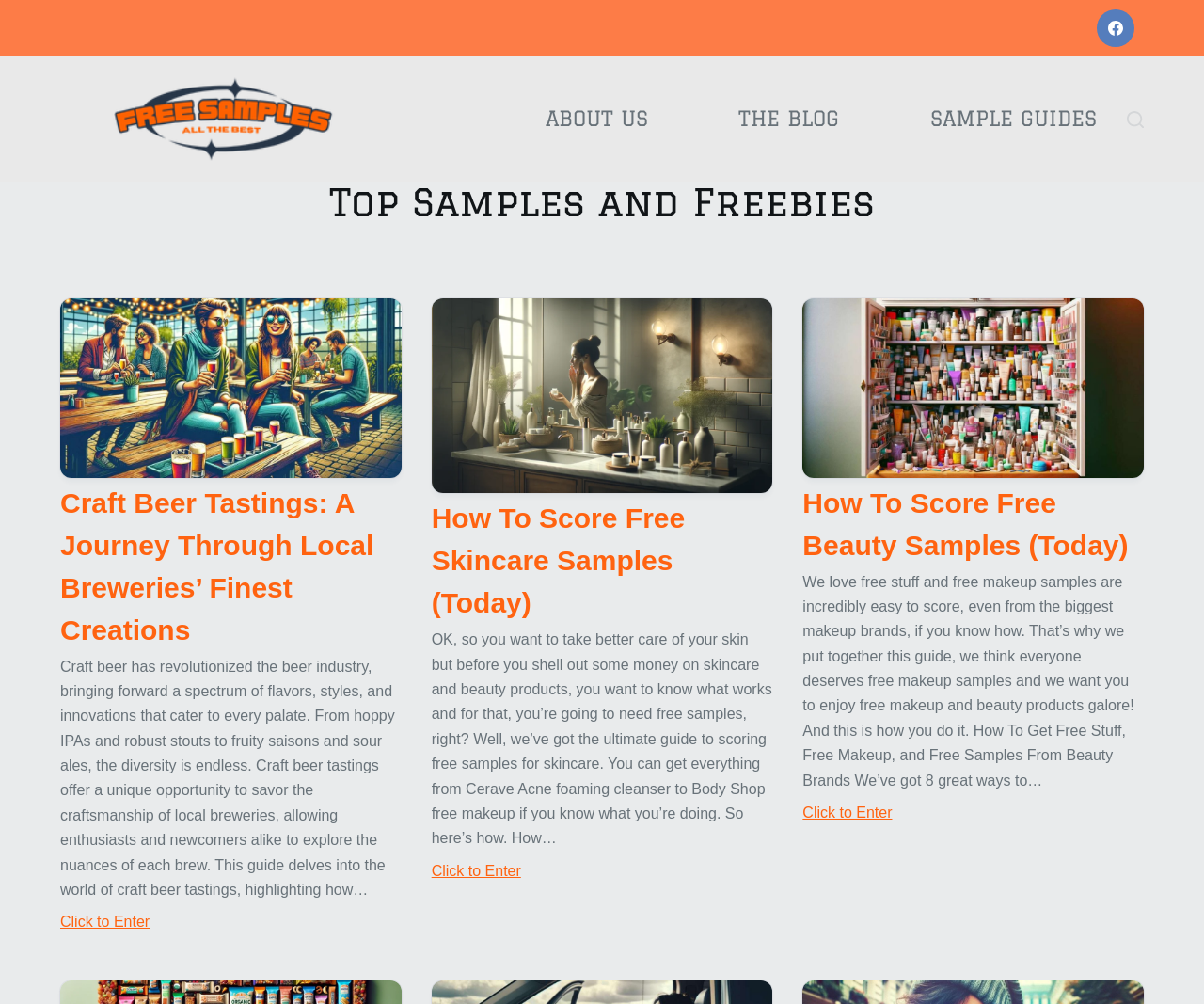Use a single word or phrase to answer the question: 
What is the logo of the website?

Free samples logo